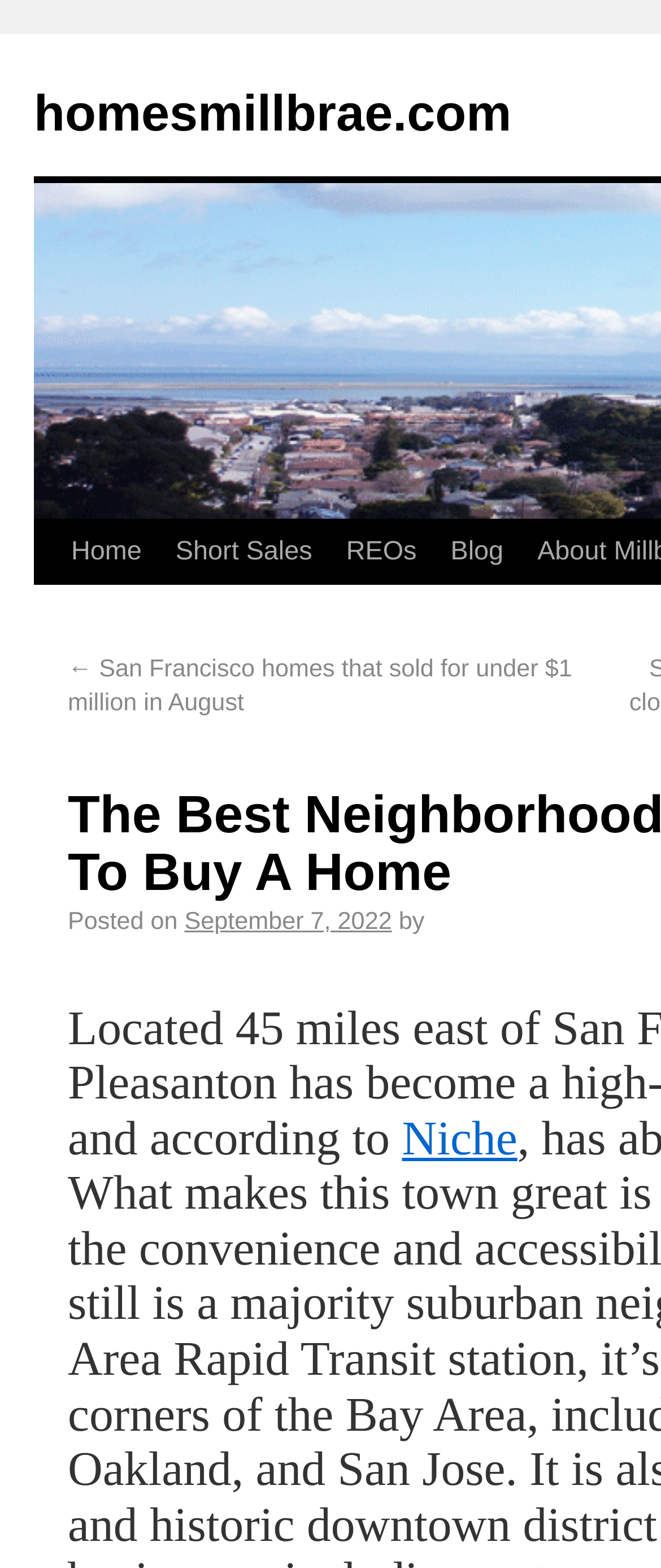Using the element description: "September 7, 2022", determine the bounding box coordinates. The coordinates should be in the format [left, top, right, bottom], with values between 0 and 1.

[0.279, 0.62, 0.593, 0.638]